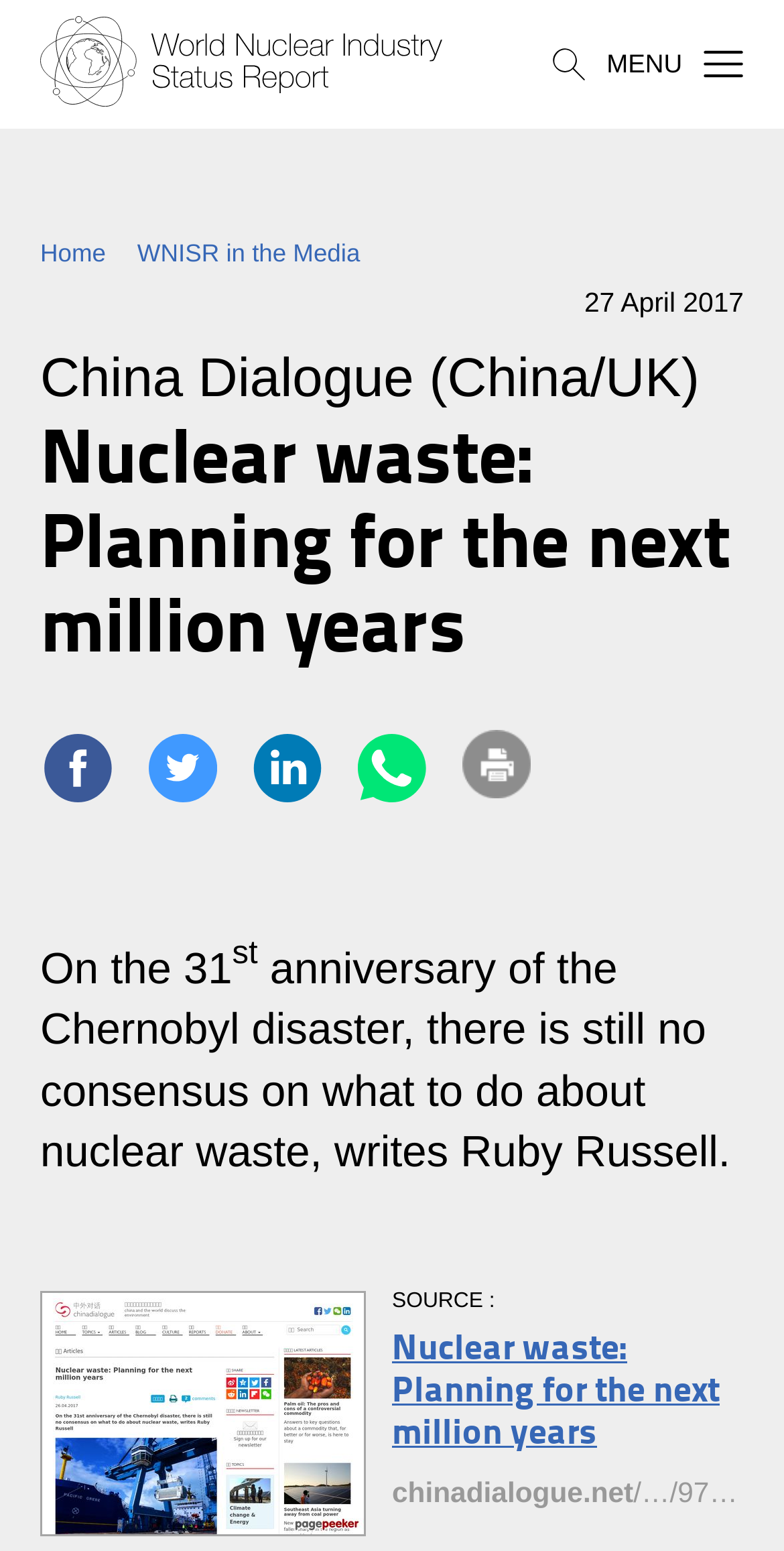What social media platforms are available?
Using the visual information, reply with a single word or short phrase.

Facebook, Twitter, LinkedIn, Whatsapp